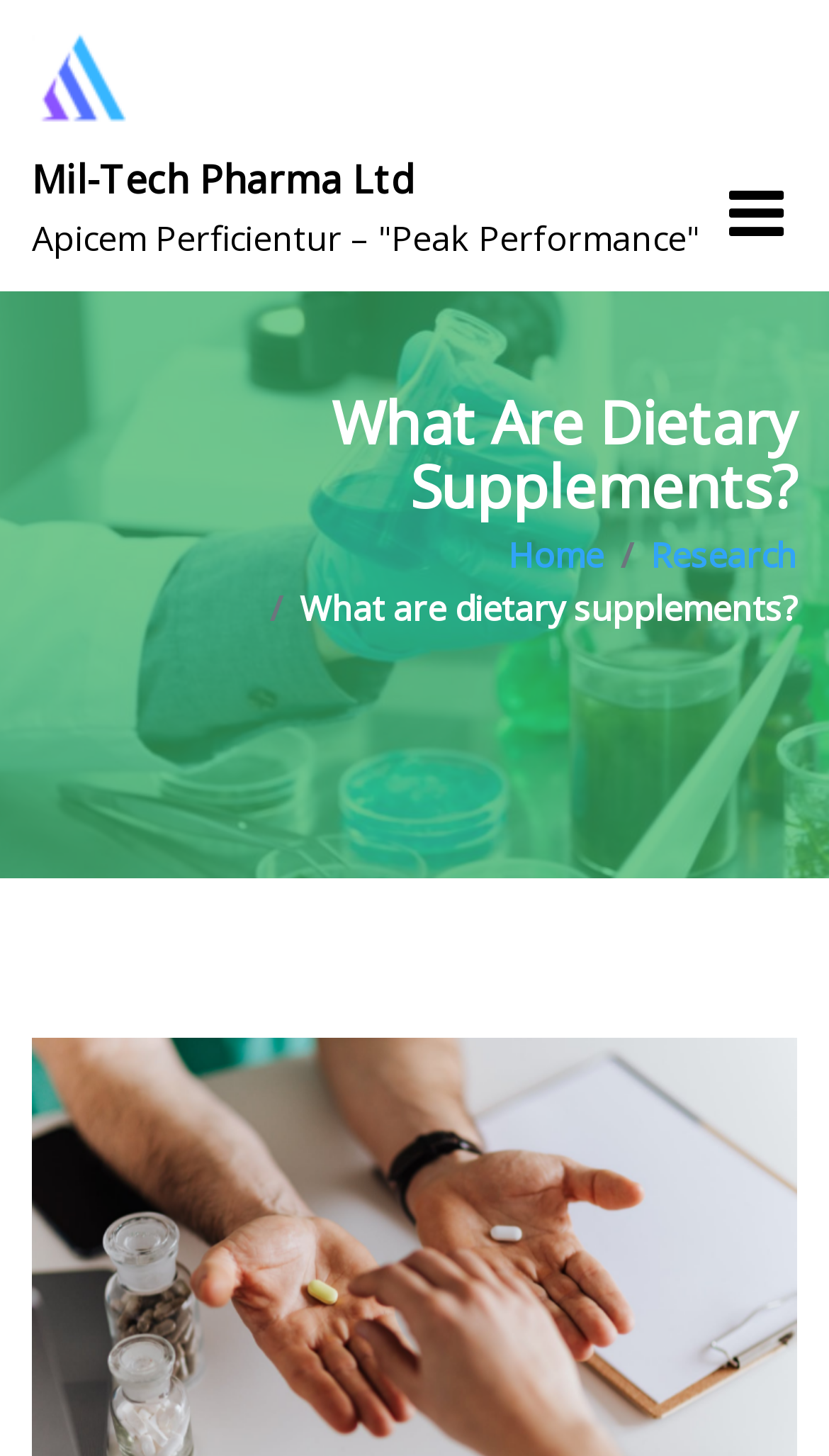What is the subtitle present below the main heading?
Give a detailed and exhaustive answer to the question.

The subtitle is located below the main heading and is written as 'Apicem Perficientur – "Peak Performance"', which can be identified by its bounding box coordinates and OCR text.